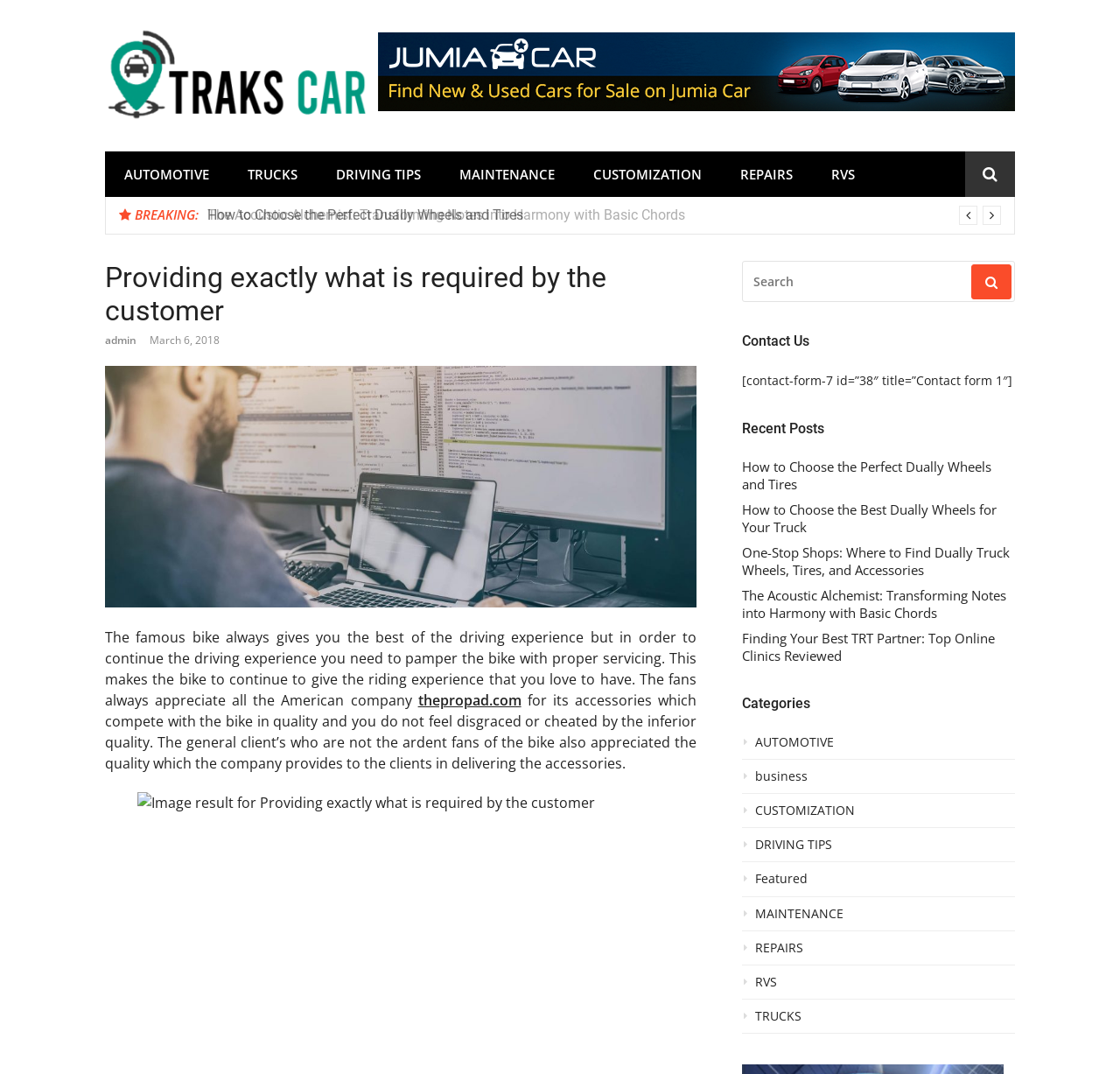Please find the bounding box coordinates of the section that needs to be clicked to achieve this instruction: "Click on the 'TRUCKS' link".

[0.204, 0.141, 0.283, 0.183]